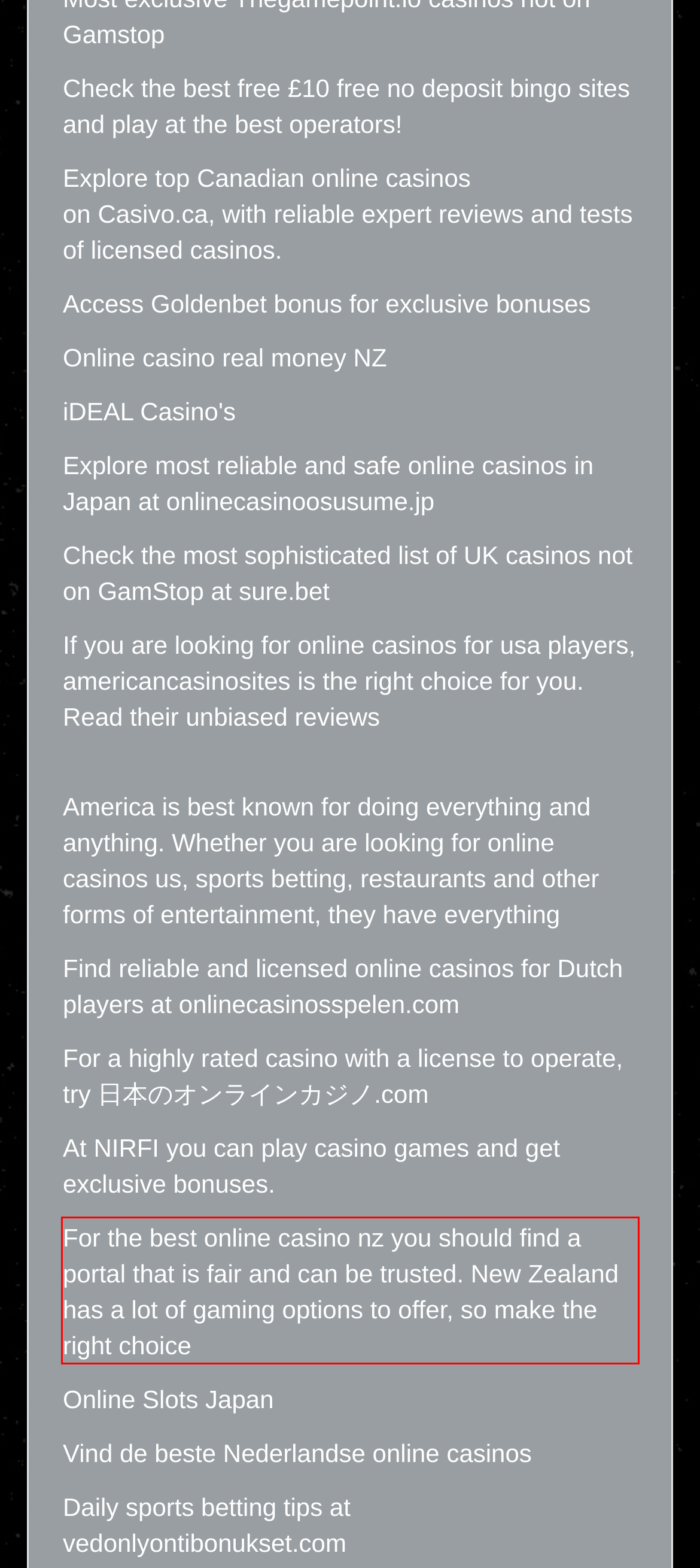Analyze the screenshot of the webpage that features a red bounding box and recognize the text content enclosed within this red bounding box.

For the best online casino nz you should find a portal that is fair and can be trusted. New Zealand has a lot of gaming options to offer, so make the right choice